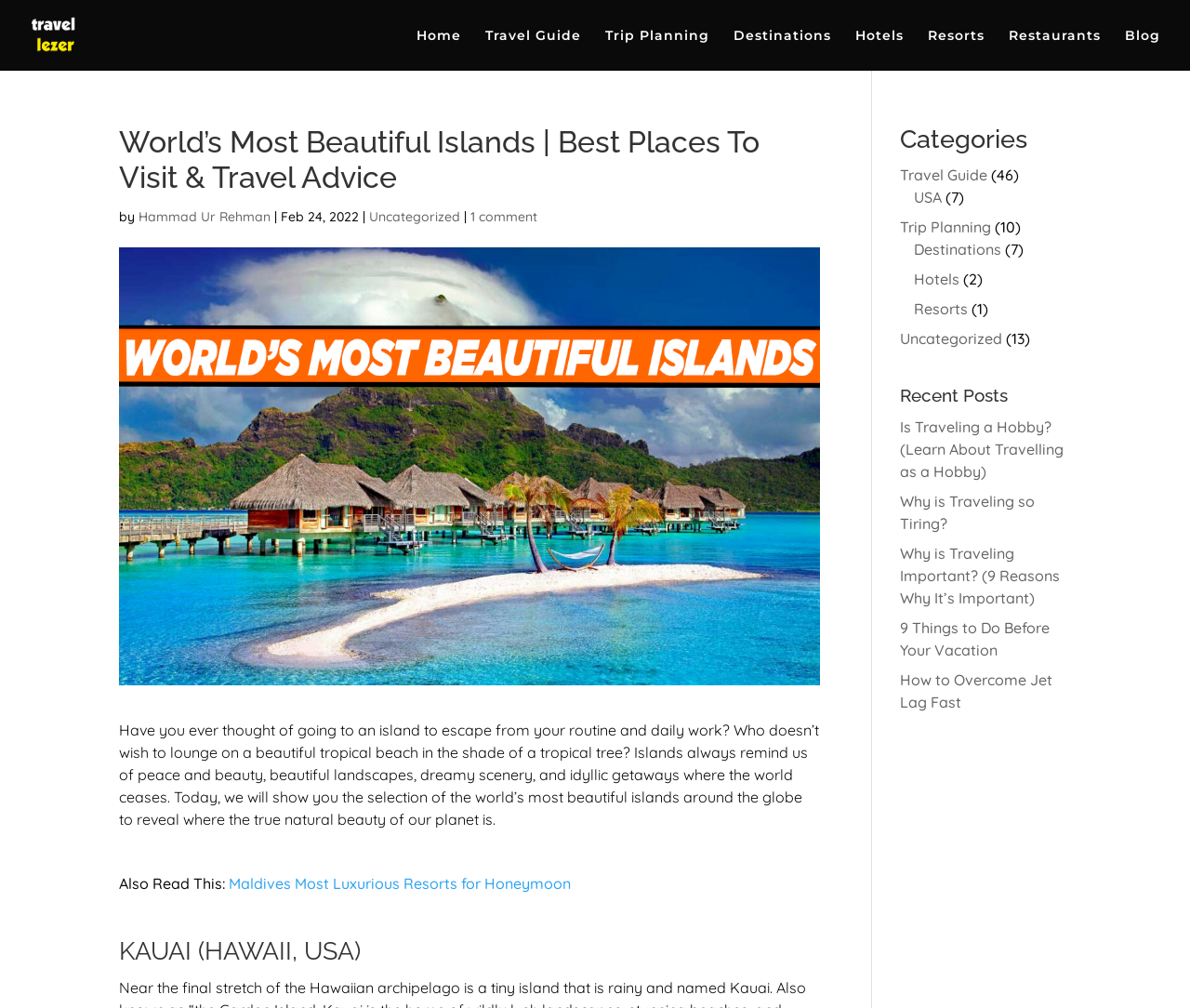Identify the bounding box coordinates of the region I need to click to complete this instruction: "Read the blog post about 'Maldives Most Luxurious Resorts for Honeymoon'".

[0.192, 0.867, 0.48, 0.886]